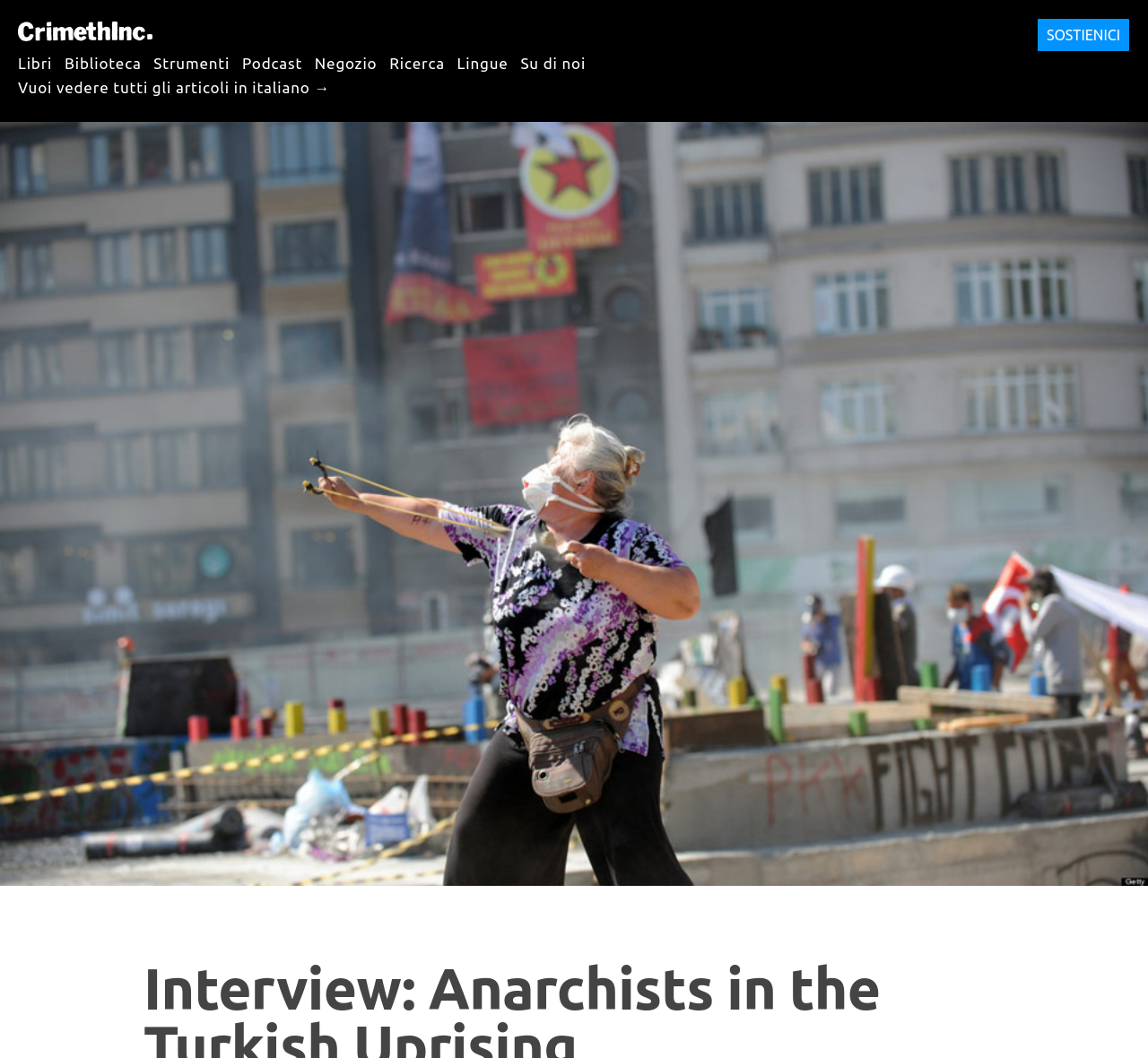Please answer the following question using a single word or phrase: 
How many links are there in the top navigation bar?

9